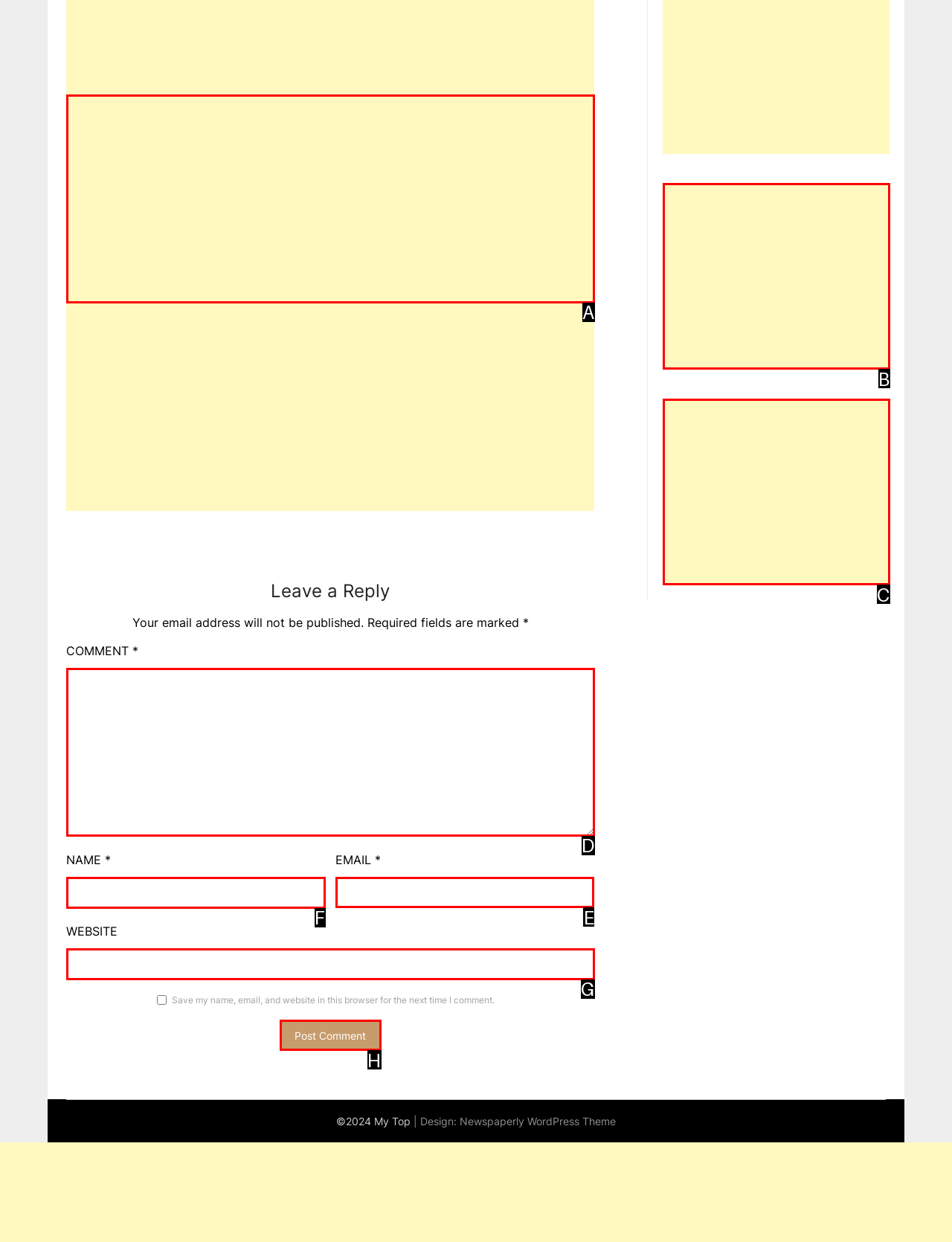Indicate the UI element to click to perform the task: Enter your email. Reply with the letter corresponding to the chosen element.

E